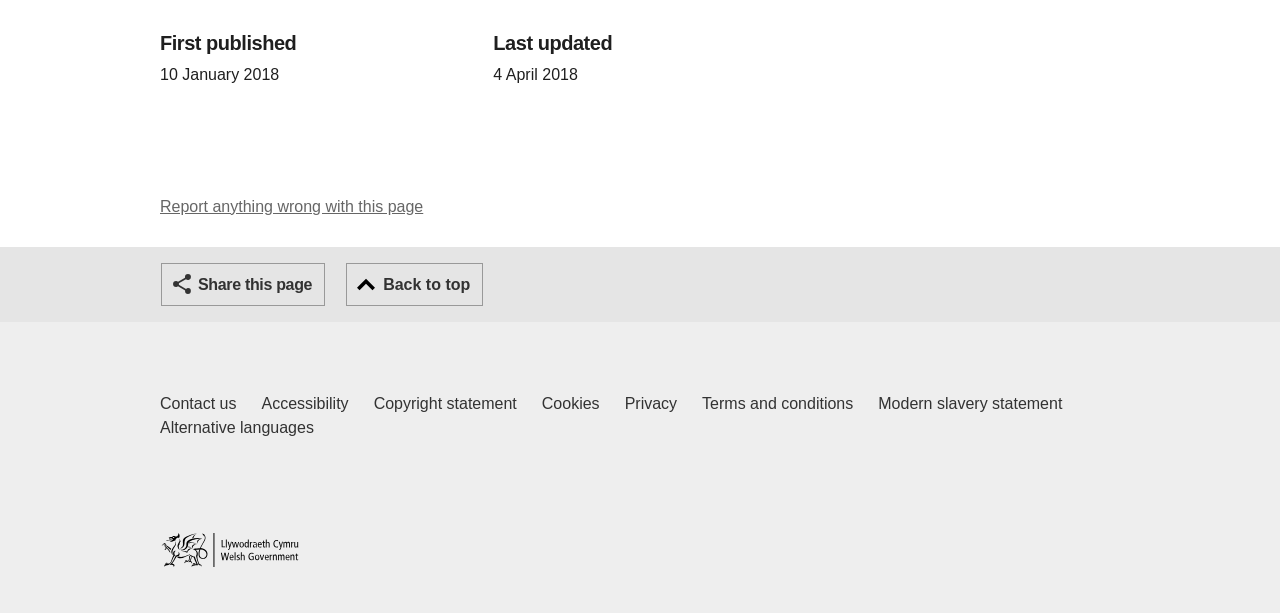Please identify the bounding box coordinates of the element's region that should be clicked to execute the following instruction: "Go to home page". The bounding box coordinates must be four float numbers between 0 and 1, i.e., [left, top, right, bottom].

[0.125, 0.87, 0.234, 0.925]